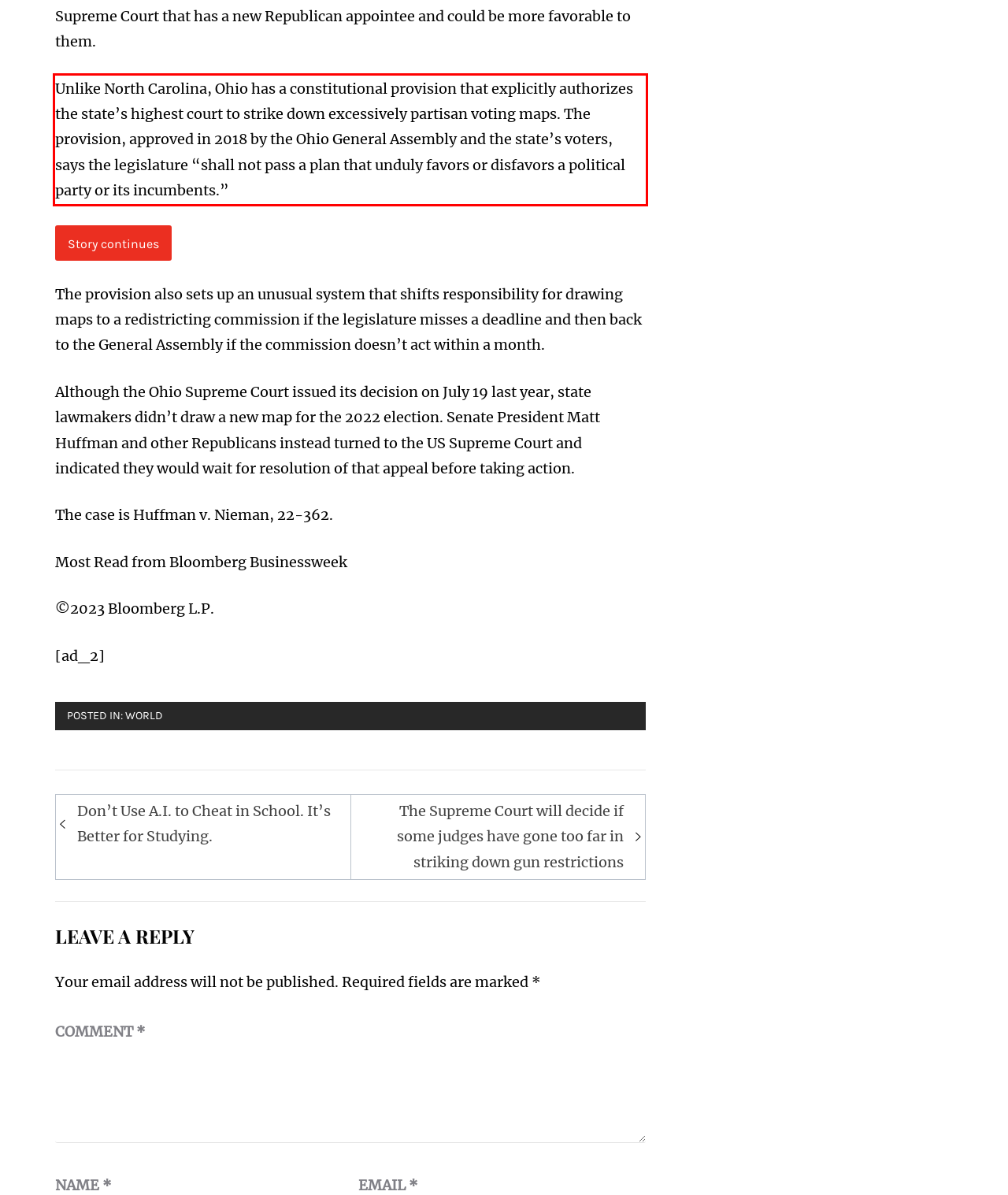From the given screenshot of a webpage, identify the red bounding box and extract the text content within it.

Unlike North Carolina, Ohio has a constitutional provision that explicitly authorizes the state’s highest court to strike down excessively partisan voting maps. The provision, approved in 2018 by the Ohio General Assembly and the state’s voters, says the legislature “shall not pass a plan that unduly favors or disfavors a political party or its incumbents.”